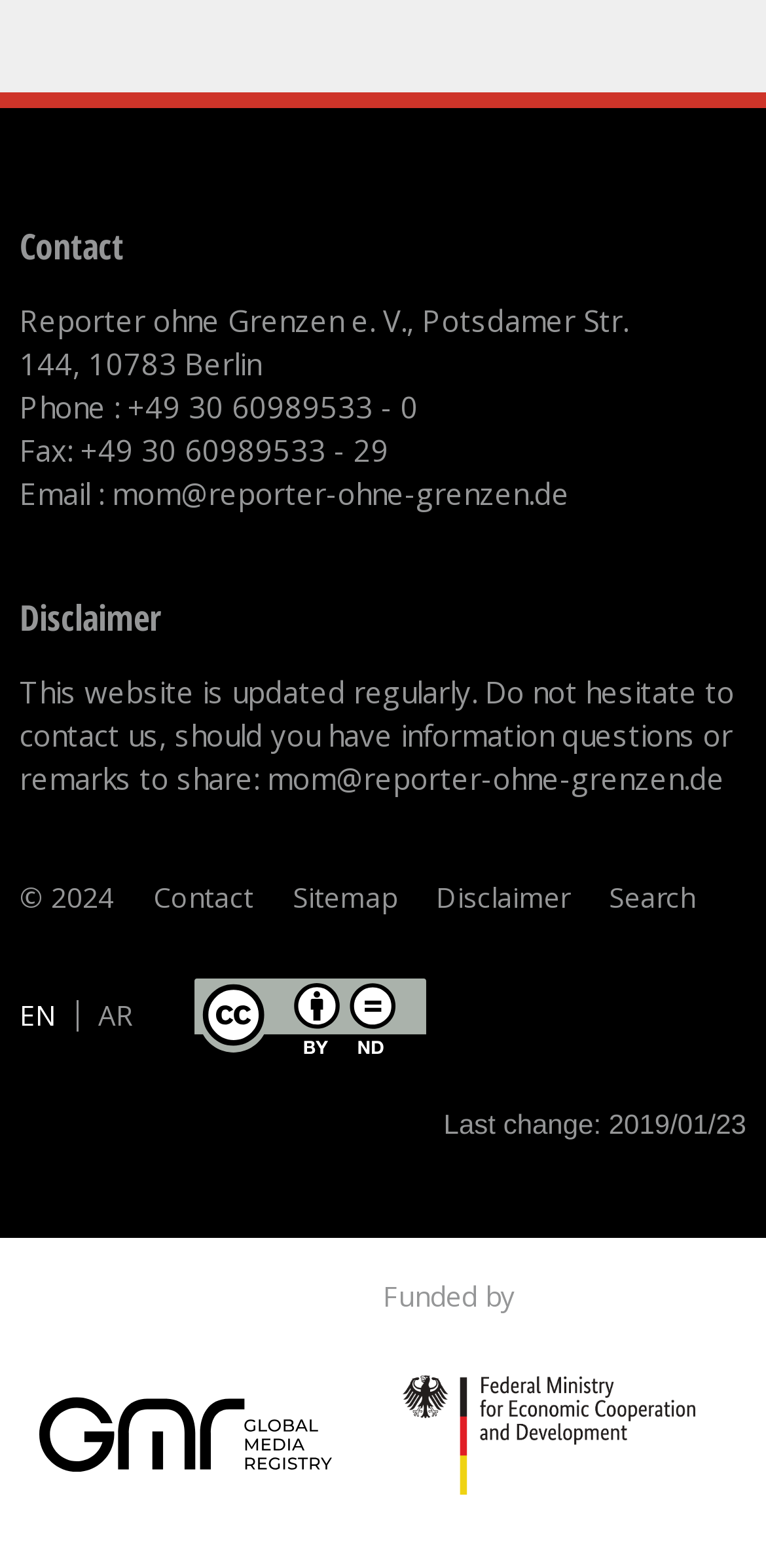Give a concise answer using one word or a phrase to the following question:
What is the copyright year of the website?

2024